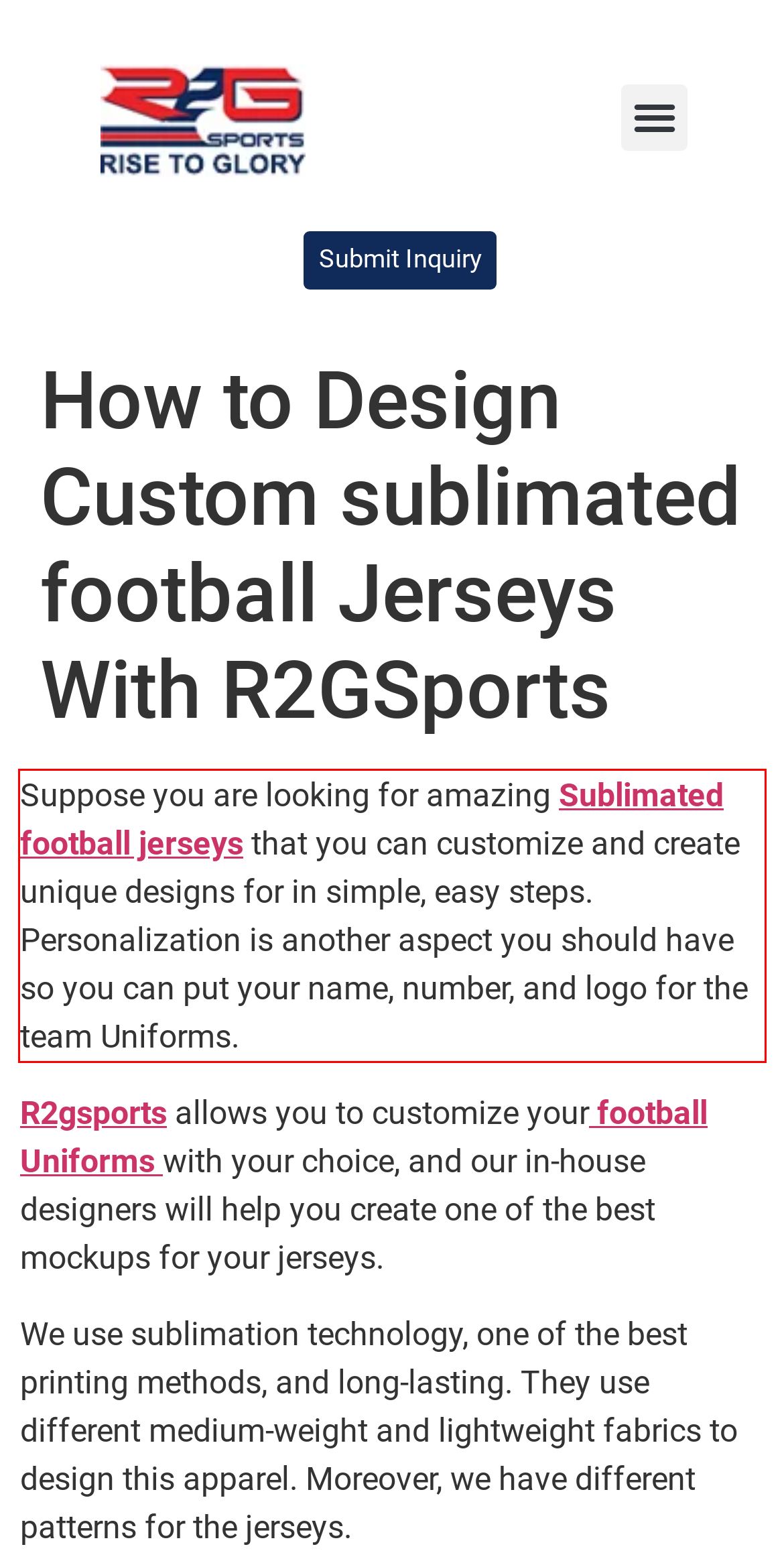Please identify and extract the text content from the UI element encased in a red bounding box on the provided webpage screenshot.

Suppose you are looking for amazing Sublimated football jerseys that you can customize and create unique designs for in simple, easy steps. Personalization is another aspect you should have so you can put your name, number, and logo for the team Uniforms.